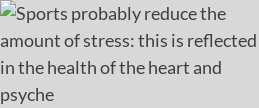What is the potential benefit of exercise in managing stress?
Using the details shown in the screenshot, provide a comprehensive answer to the question.

The caption suggests that engaging in physical activity might reduce stress levels, which implies that exercise can be an effective way to manage stress and improve overall mental health.